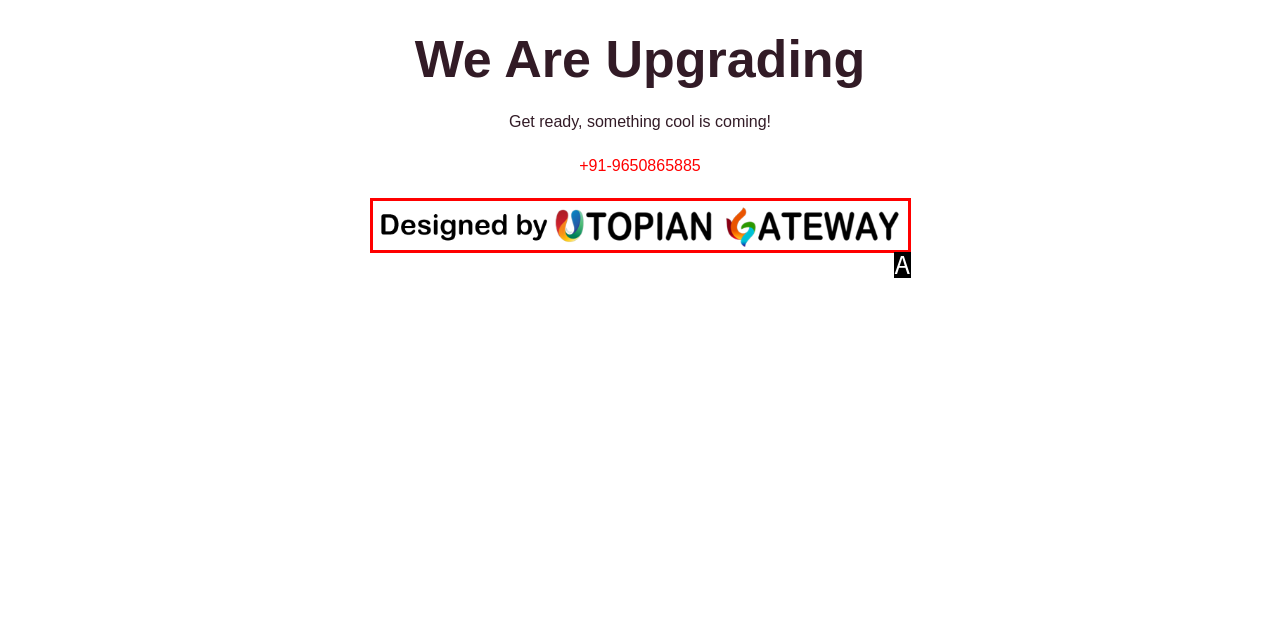Select the option that corresponds to the description: alt="Designed by Utopian Gateway"
Respond with the letter of the matching choice from the options provided.

A